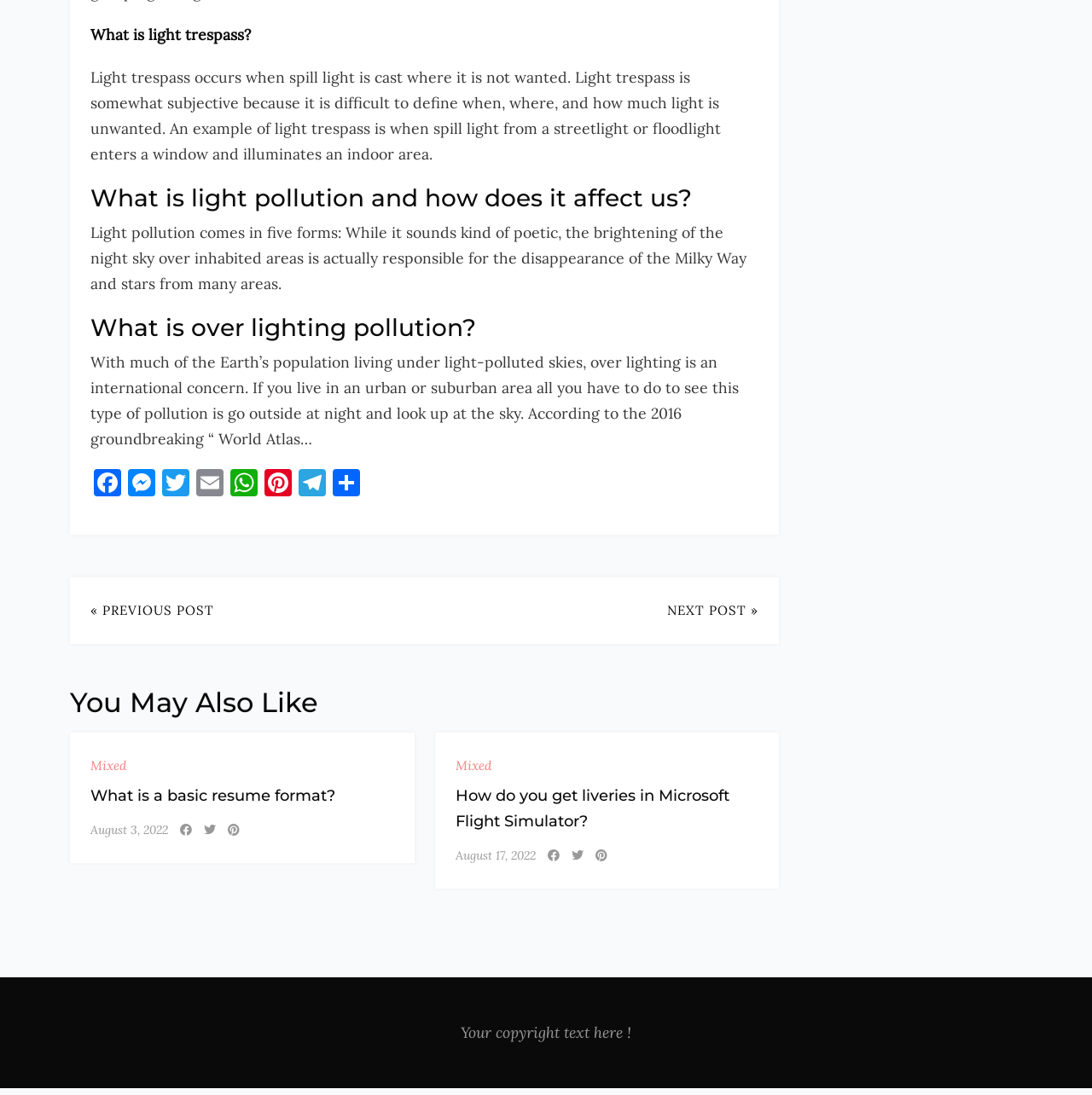Based on the image, provide a detailed and complete answer to the question: 
What is the date of the second article?

I found the link element with the text 'August 17, 2022' and determined that it is the date of the second article.